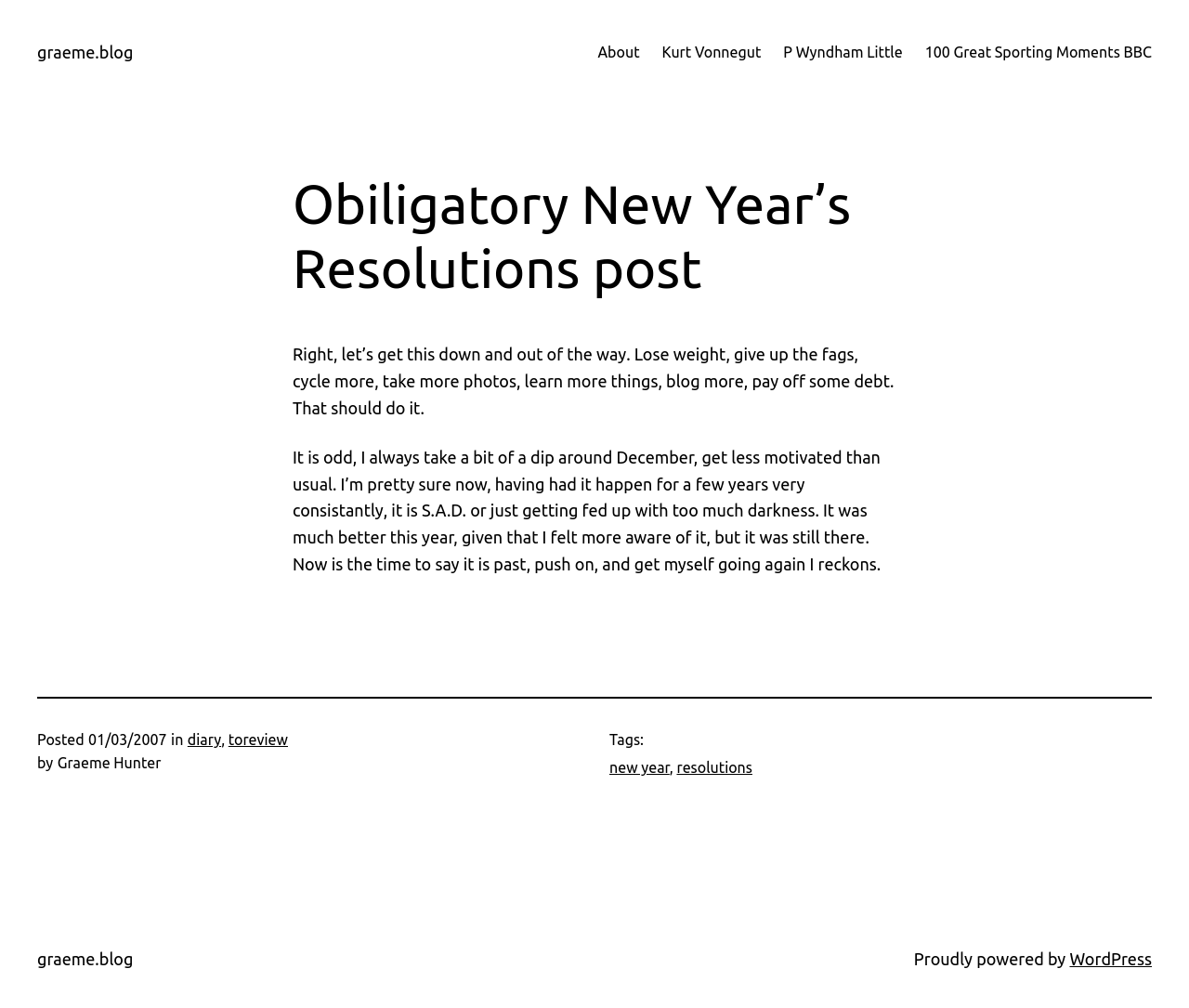Could you determine the bounding box coordinates of the clickable element to complete the instruction: "Go to Home page"? Provide the coordinates as four float numbers between 0 and 1, i.e., [left, top, right, bottom].

None